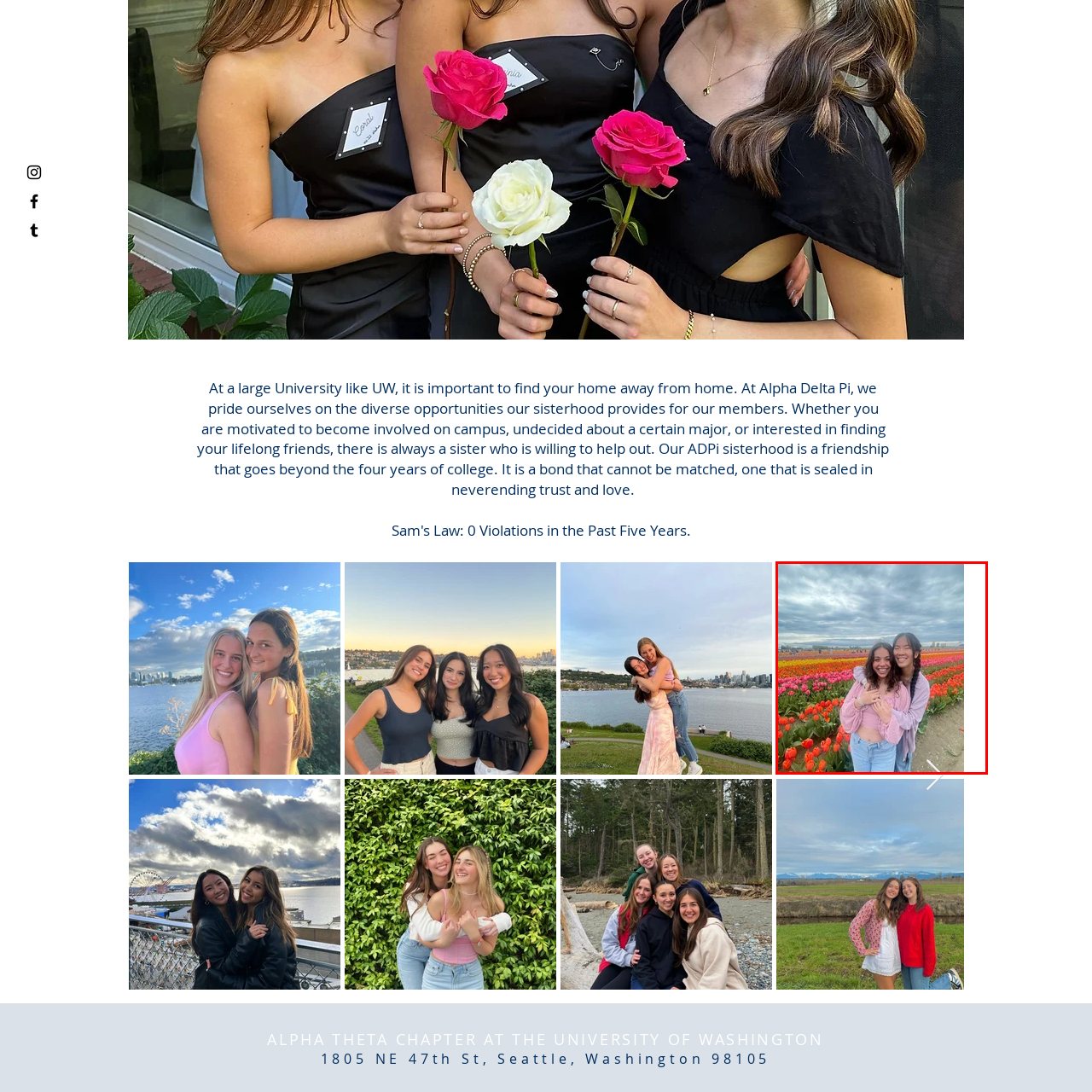Create a thorough and descriptive caption for the photo marked by the red boundary.

In a vibrant and picturesque setting, two friends share a joyful moment amidst a stunning field filled with blooming tulips. The landscape showcases a kaleidoscope of colors, with rows of pink, red, and orange flowers stretching toward a cloudy sky. One friend, dressed in a light pink sweater, beams with happiness, her arms playfully wrapped around the other, who is wearing a lilac cardigan and smiling brightly. This image captures a celebration of friendship and the beauty of springtime, highlighting the bond between them as they enjoy this breathtaking outdoor backdrop.